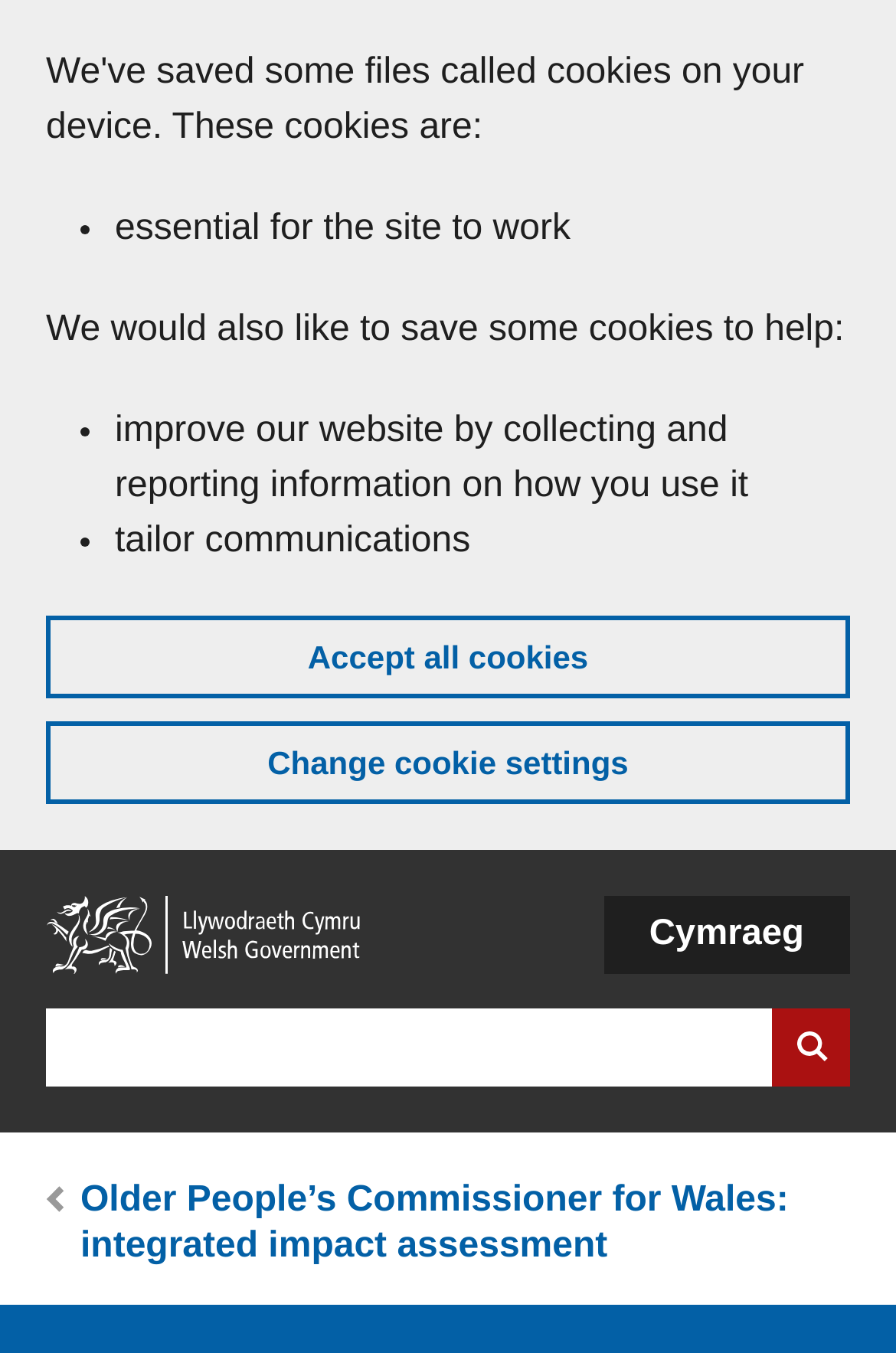Illustrate the webpage thoroughly, mentioning all important details.

The webpage is about the Older People's Commissioner for Wales, specifically discussing amendments to existing regulations for the appointment of the Commissioner. 

At the top left of the page, there is a "Skip to main content" link. Below it, a banner spans the entire width of the page, informing users about cookies on the GOV.WALES website. Within this banner, there are three bullet points explaining the purposes of the cookies: essential for the site to work, improving the website by collecting and reporting information on how users interact with it, and tailoring communications. 

To the right of the cookie information, there are two buttons: "Accept all cookies" and "Change cookie settings". 

Further down, there are three navigation elements: a "Home" link, a search bar with a "Search website" button, and a language selection dropdown with an option for "Cymraeg" (Welsh). 

At the bottom of the page, there is a breadcrumb navigation section, which displays the user's current location on the website. The section includes a "You are here:" label and a link to the "Older People's Commissioner for Wales: integrated impact assessment" page.